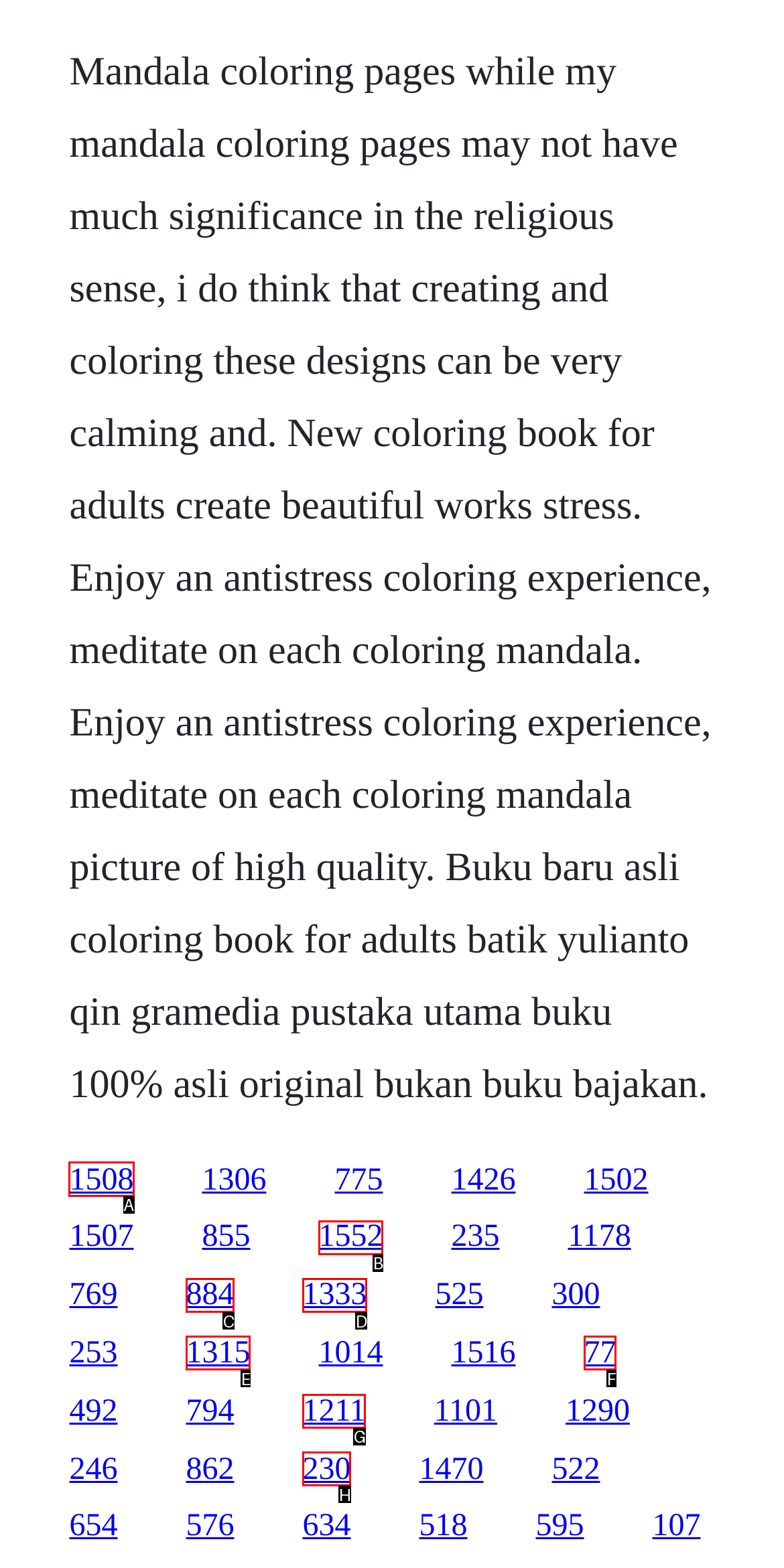Which choice should you pick to execute the task: Click on the '1508' link
Respond with the letter associated with the correct option only.

A